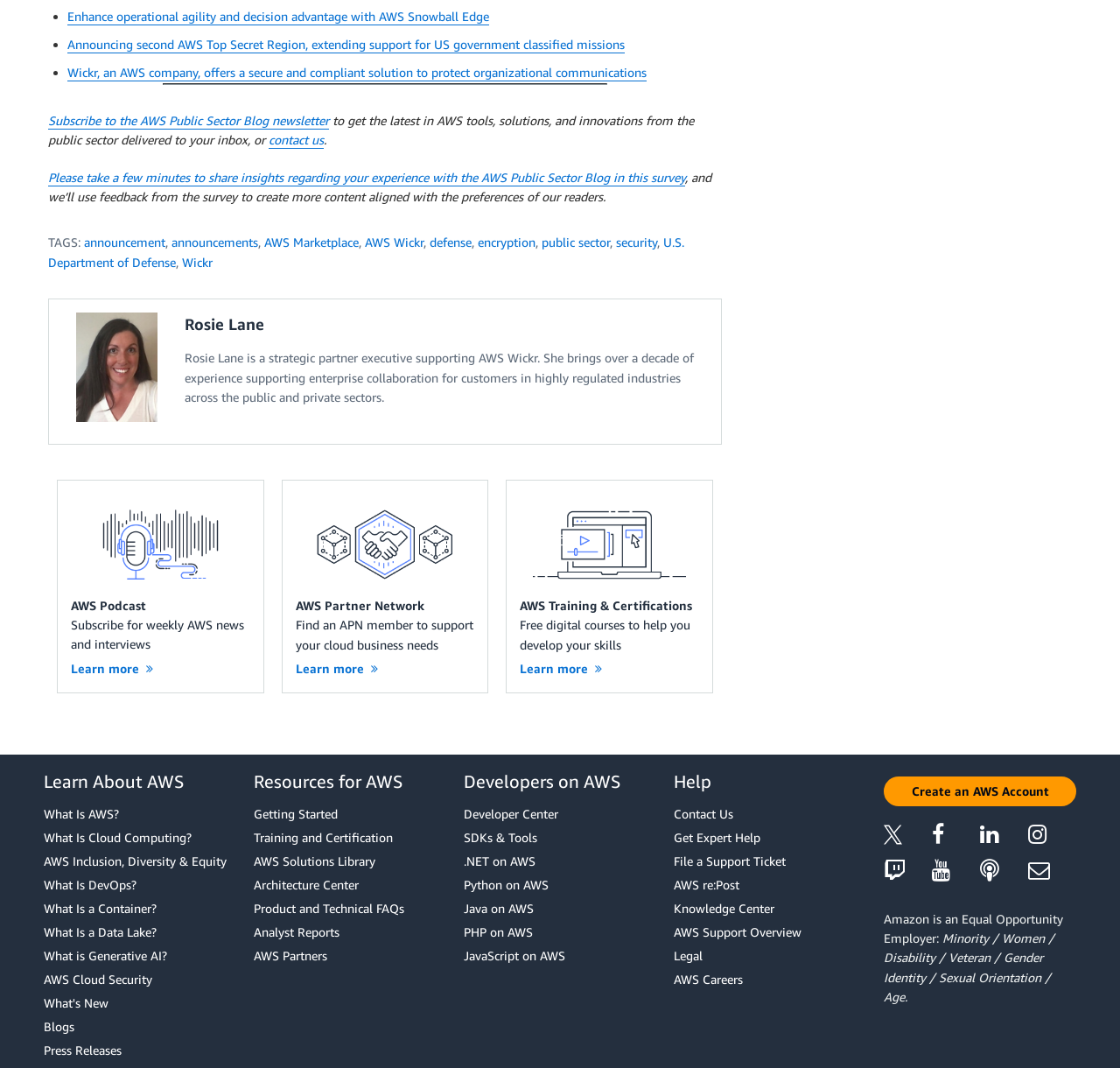What is the last link in the 'Learn About AWS' section?
Craft a detailed and extensive response to the question.

I found the 'Learn About AWS' section by looking at the heading 'Learn About AWS' and counted the number of links underneath it, and found that the last link is 'Blogs'.